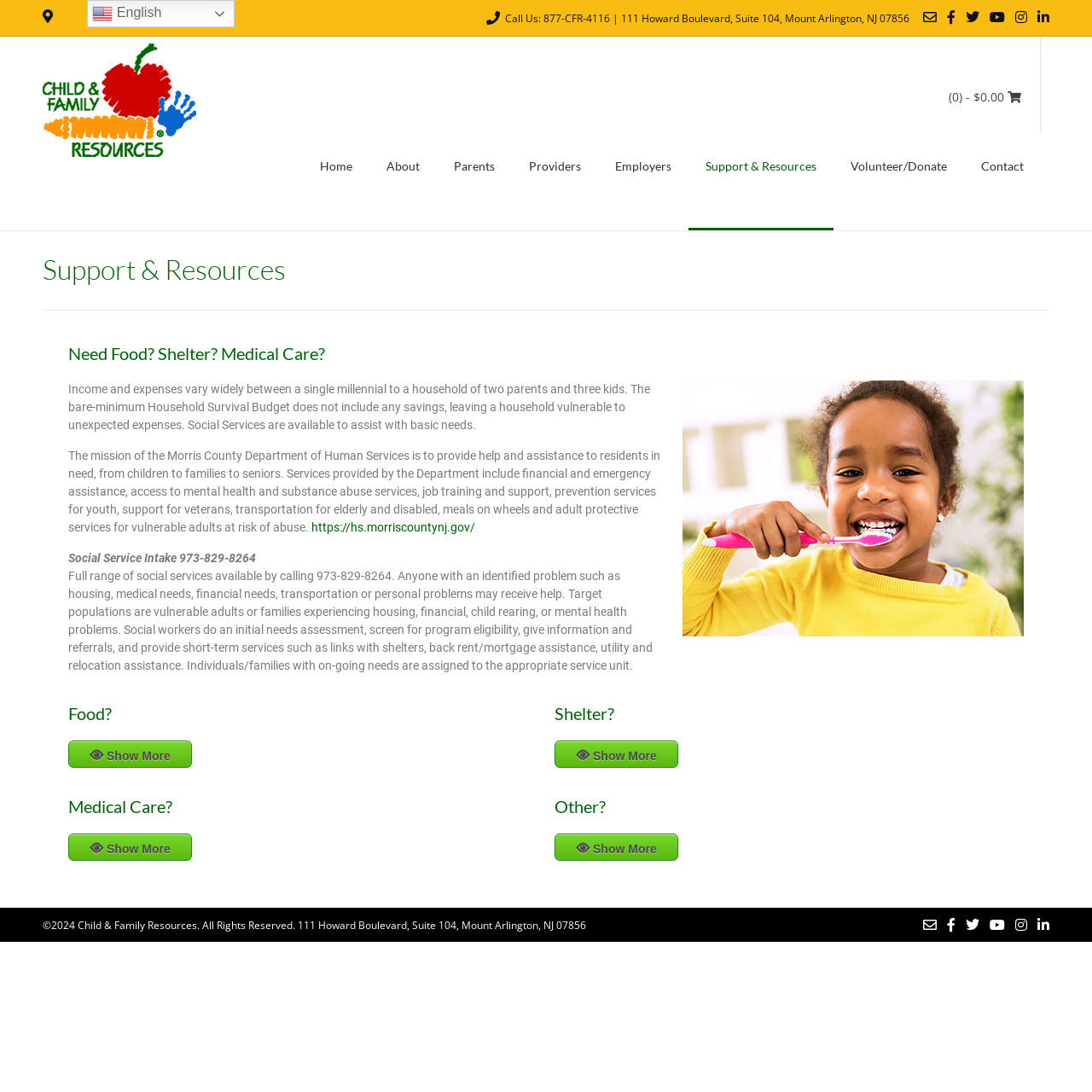Explain the features and main sections of the webpage comprehensively.

The webpage is about Child and Family Resources (CFR), an organization that focuses on children and strengthening families. At the top of the page, there is a header section with a phone number and address, as well as several social media links. Below this, there is a main navigation menu with links to various sections of the website, including Home, About, Parents, Providers, Employers, Support & Resources, Volunteer/Donate, and Contact.

The main content of the page is divided into sections, with headings and descriptive text. The first section has a heading "Need Food? Shelter? Medical Care?" and features an image related to these basic needs. Below this, there is a paragraph of text describing the Household Survival Budget and the services provided by the Morris County Department of Human Services.

The next section has links to external resources, including the Morris County Department of Human Services website. There is also a phone number for Social Service Intake and a description of the services provided.

The page then has four sections with headings "Food?", "Shelter?", "Medical Care?", and "Other?", each with a "Show More" button. These sections likely provide more information and resources related to these specific needs.

At the bottom of the page, there is a footer section with copyright information, a repeat of the social media links, and a link to switch the language to English.